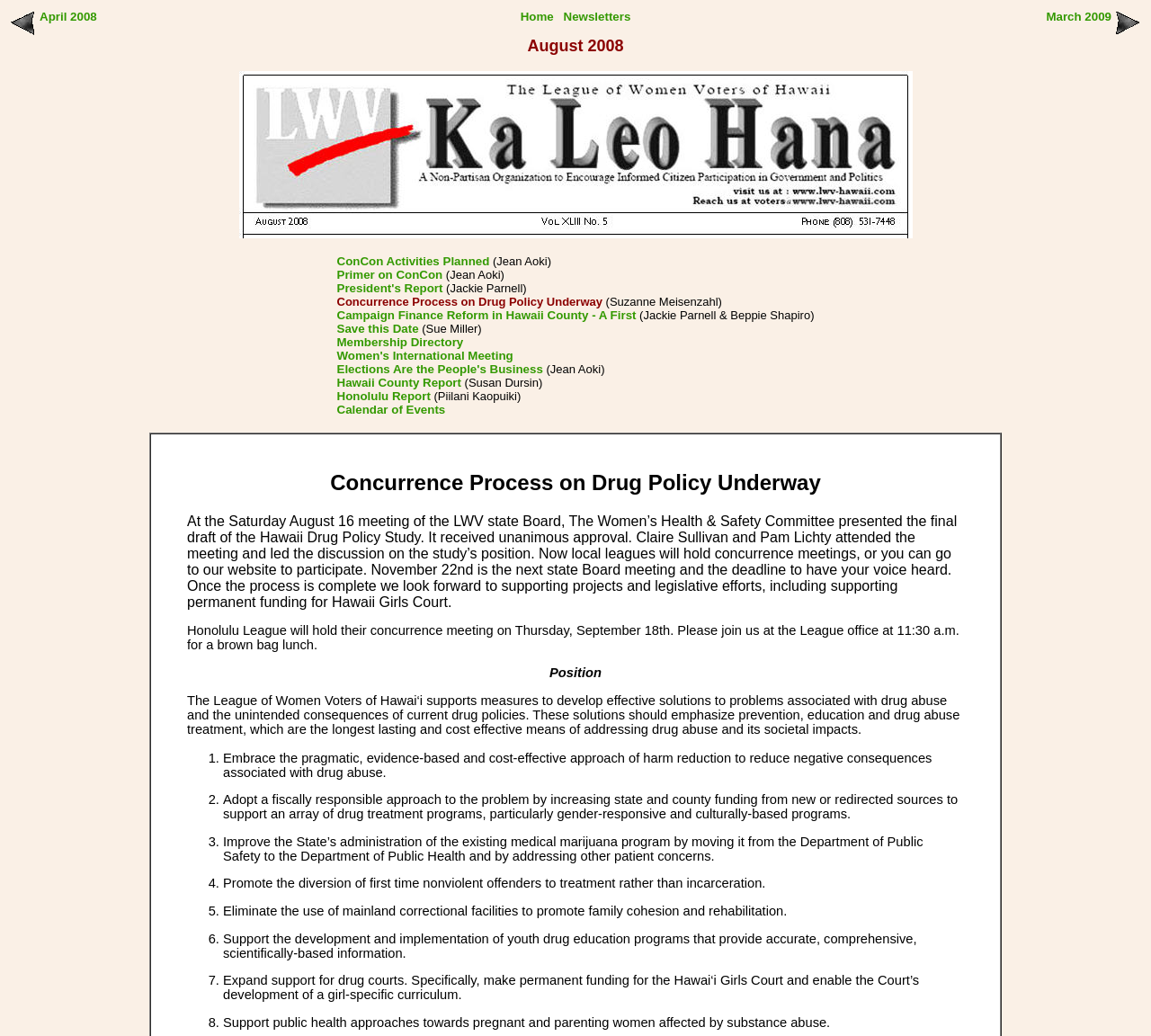Who wrote the article 'President's Report'?
Please answer the question with as much detail and depth as you can.

The author of the article 'President's Report' is Jackie Parnell, which is mentioned in the table of contents. The table of contents lists the different articles and their authors, and Jackie Parnell is listed as the author of the 'President's Report'.